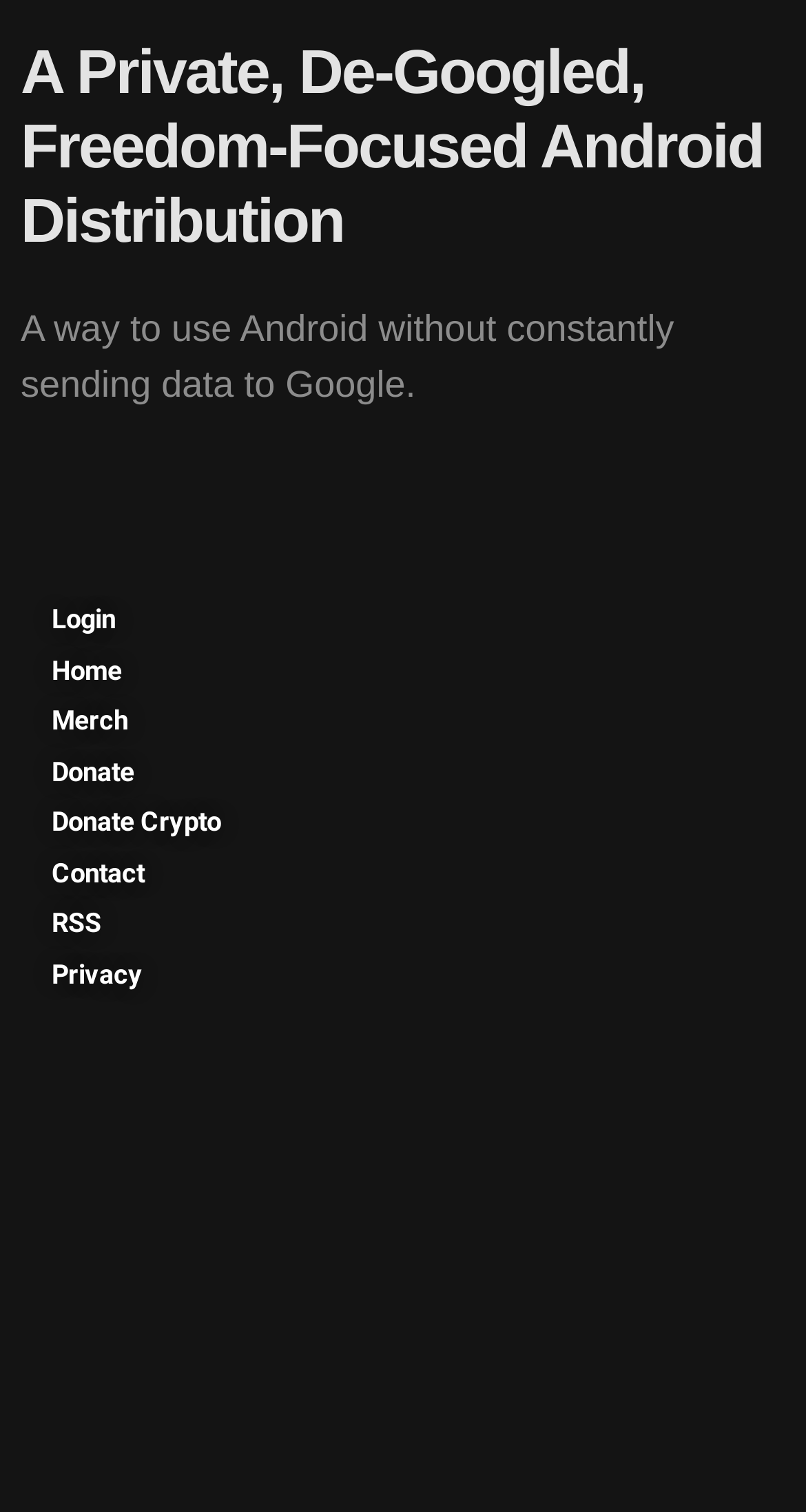Please determine the bounding box coordinates for the element with the description: "Donate".

[0.064, 0.497, 0.317, 0.524]